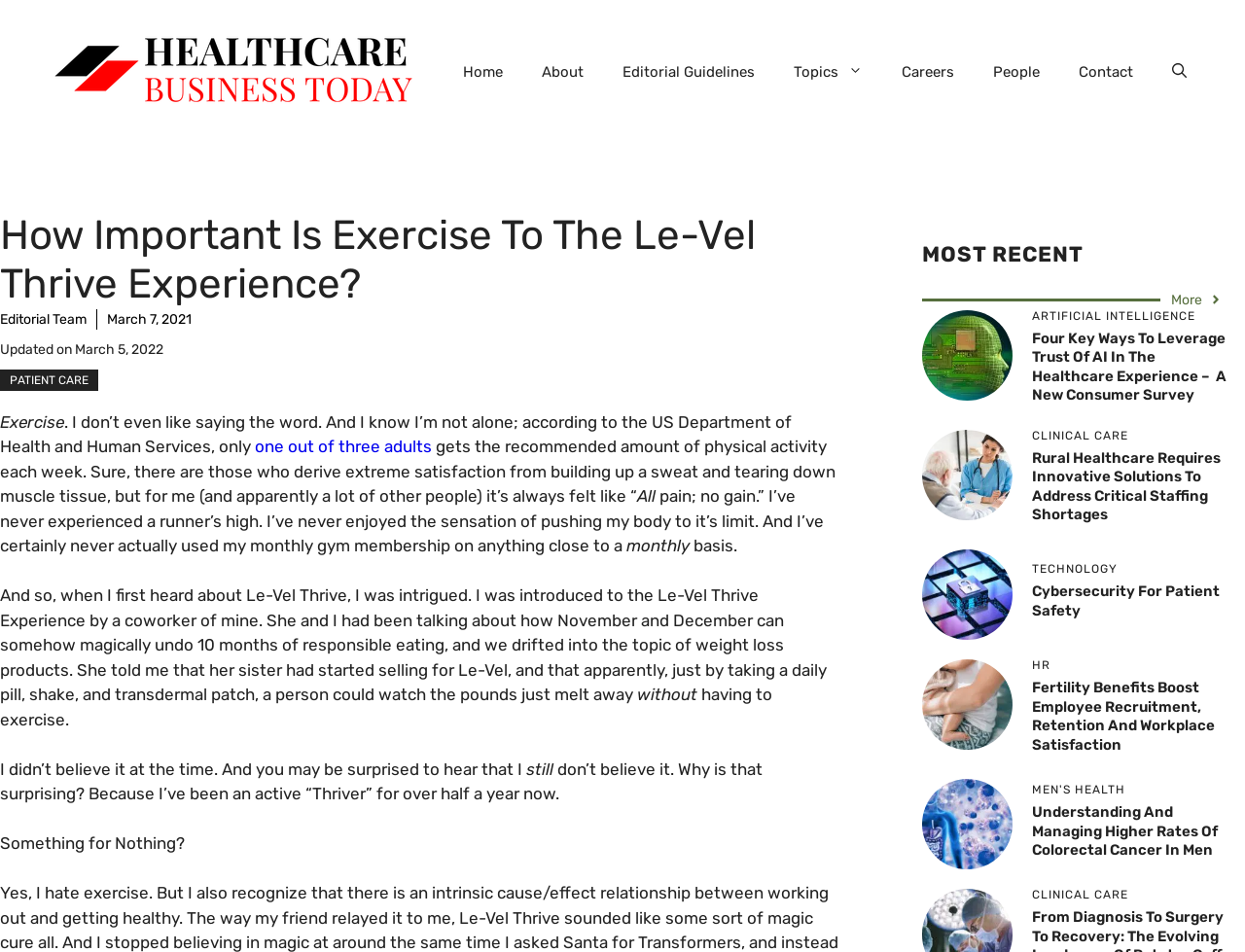Explain the webpage's layout and main content in detail.

This webpage is an article from Healthcare Business Today, with a title "How Important Is Exercise To The Le-Vel Thrive Experience?" at the top. Below the title, there is a banner with a link to the website's homepage and a navigation menu with links to various sections such as Home, About, Editorial Guidelines, Topics, Careers, People, and Contact.

The article begins with a personal anecdote about the author's dislike of exercise, citing a statistic from the US Department of Health and Human Services. The text continues to discuss the author's experience with Le-Vel Thrive, a weight loss product that claims to help people lose weight without exercising.

On the right side of the page, there is a section titled "MOST RECENT" with links to other articles, each with a heading and a brief description. The articles are categorized under topics such as Artificial Intelligence, Clinical Care, Technology, HR, and Men's Health. Each article has a figure or image accompanying it.

The layout of the page is organized, with clear headings and concise text. The use of images and figures breaks up the text and makes the page more visually appealing. Overall, the webpage appears to be a well-structured and informative article about the importance of exercise in the context of Le-Vel Thrive.